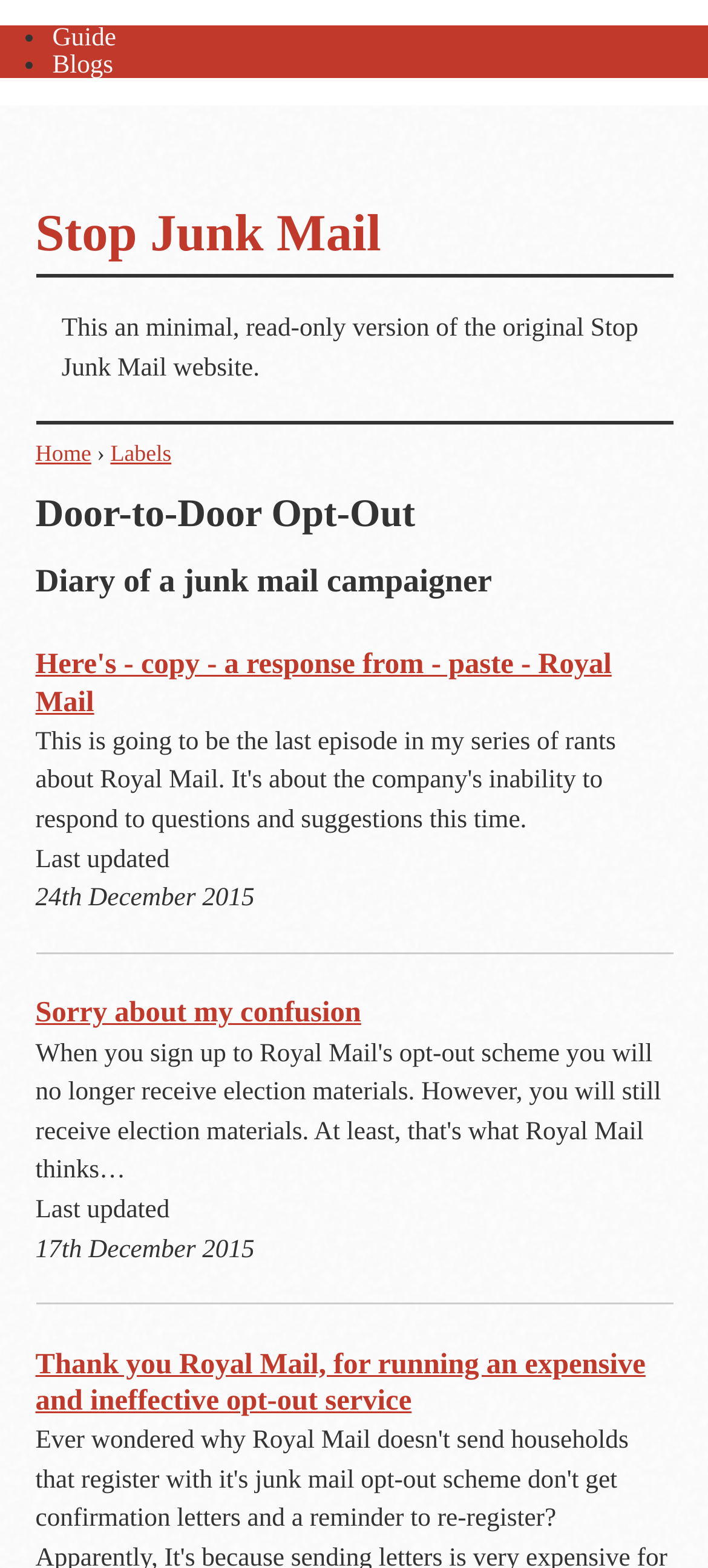What is the title of the first blog post?
Using the image as a reference, answer with just one word or a short phrase.

Here's - copy - a response from - paste - Royal Mail